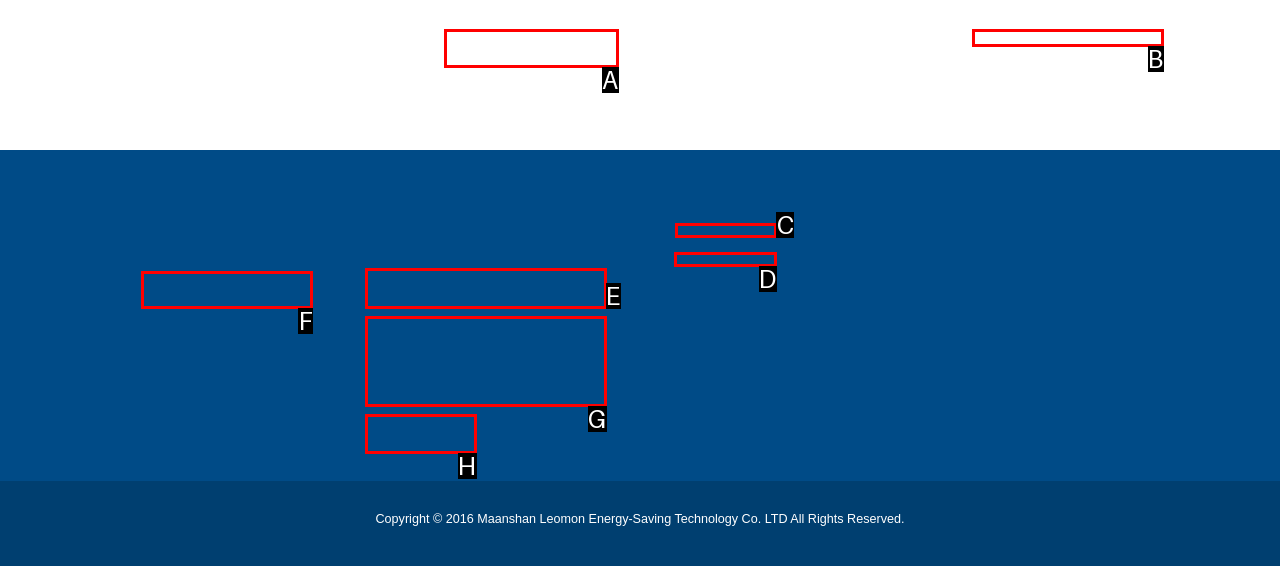Determine which HTML element to click on in order to complete the action: Call the phone number +86 15603721115.
Reply with the letter of the selected option.

C